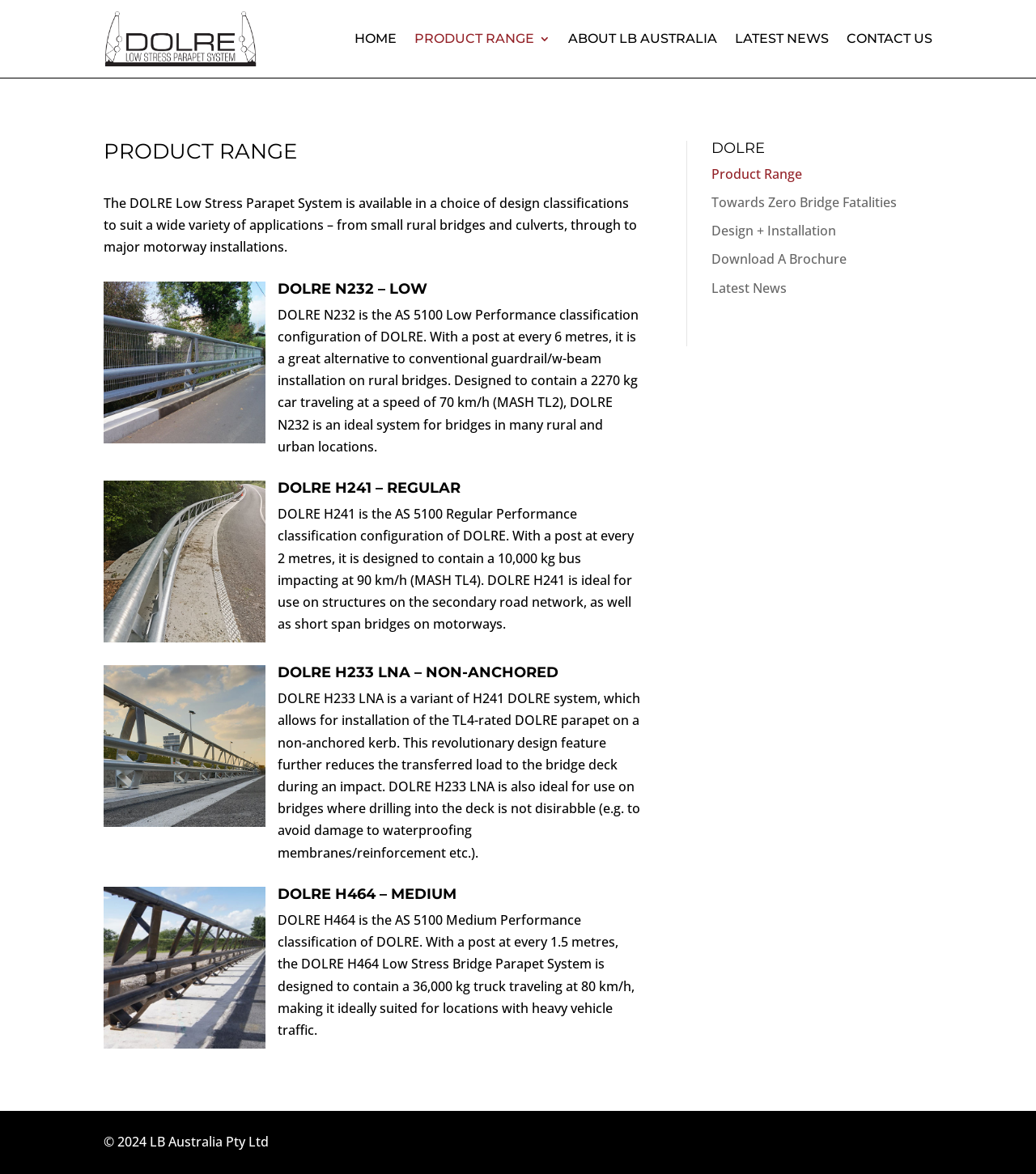Locate the bounding box coordinates of the segment that needs to be clicked to meet this instruction: "Click the HOME link".

[0.342, 0.007, 0.383, 0.059]